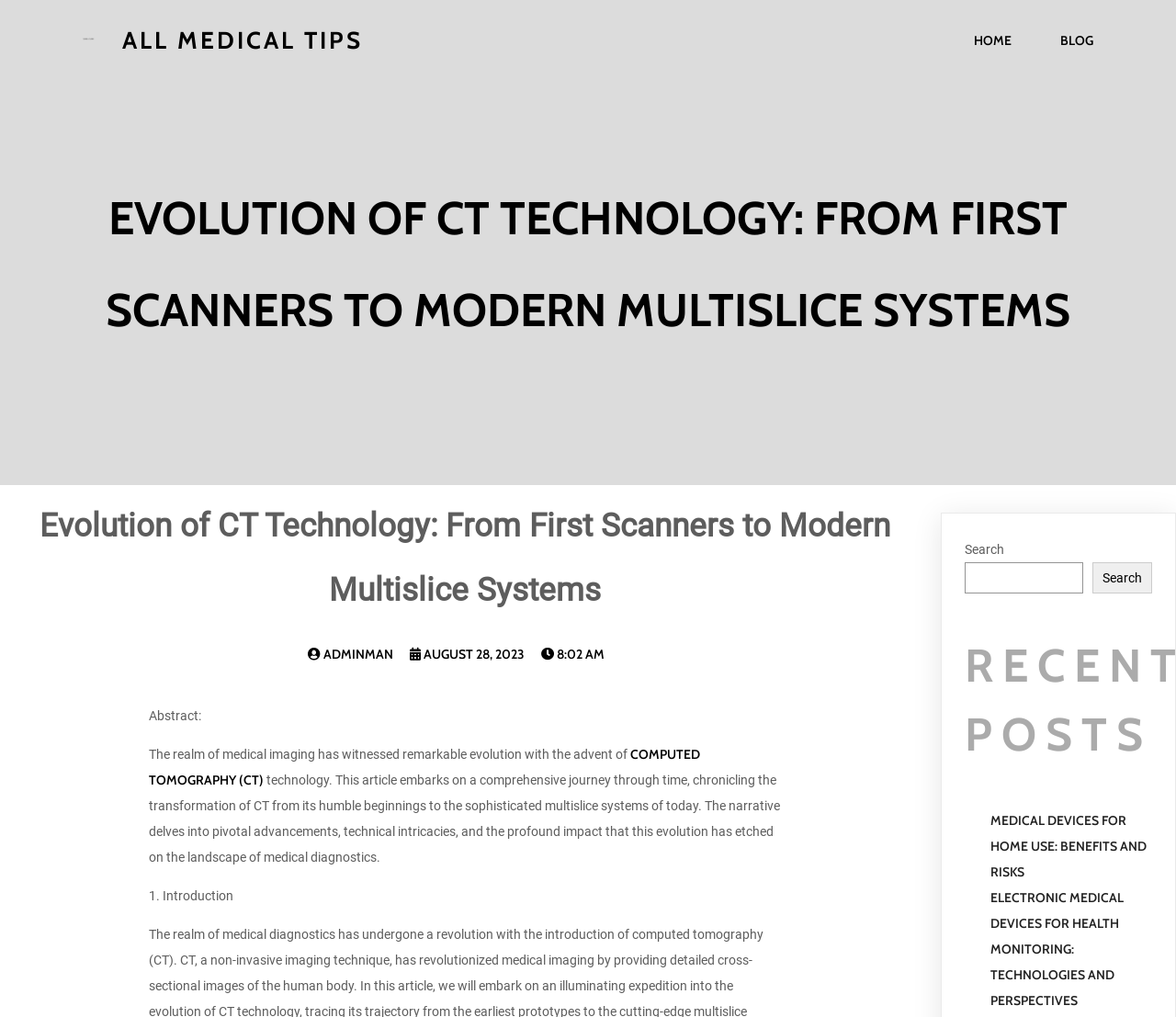Describe in detail what you see on the webpage.

The webpage is about the evolution of CT technology in medical imaging. At the top left, there is a logo of "ALL MEDICAL TIPS" with a link to the homepage. To the right of the logo, there are links to "HOME" and "BLOG". 

Below the logo, there is a large heading that reads "EVOLUTION OF CT TECHNOLOGY: FROM FIRST SCANNERS TO MODERN MULTISLICE SYSTEMS". 

Further down, there is a section with the title "Abstract:", which summarizes the article. The abstract text describes the evolution of CT technology and its impact on medical diagnostics. 

To the right of the abstract, there are three links with icons, showing the date and time of publication, and an "ADMINMAN" link. 

Below the abstract, the article is divided into sections, starting with "1. Introduction". The article text is long and descriptive, discussing the history and development of CT technology.

On the right side of the page, there is a search bar with a "Search" button. Below the search bar, there is a section titled "RECENT POSTS", which lists two links to other articles, "MEDICAL DEVICES FOR HOME USE: BENEFITS AND RISKS" and "ELECTRONIC MEDICAL DEVICES FOR HEALTH MONITORING: TECHNOLOGIES AND PERSPECTIVES".